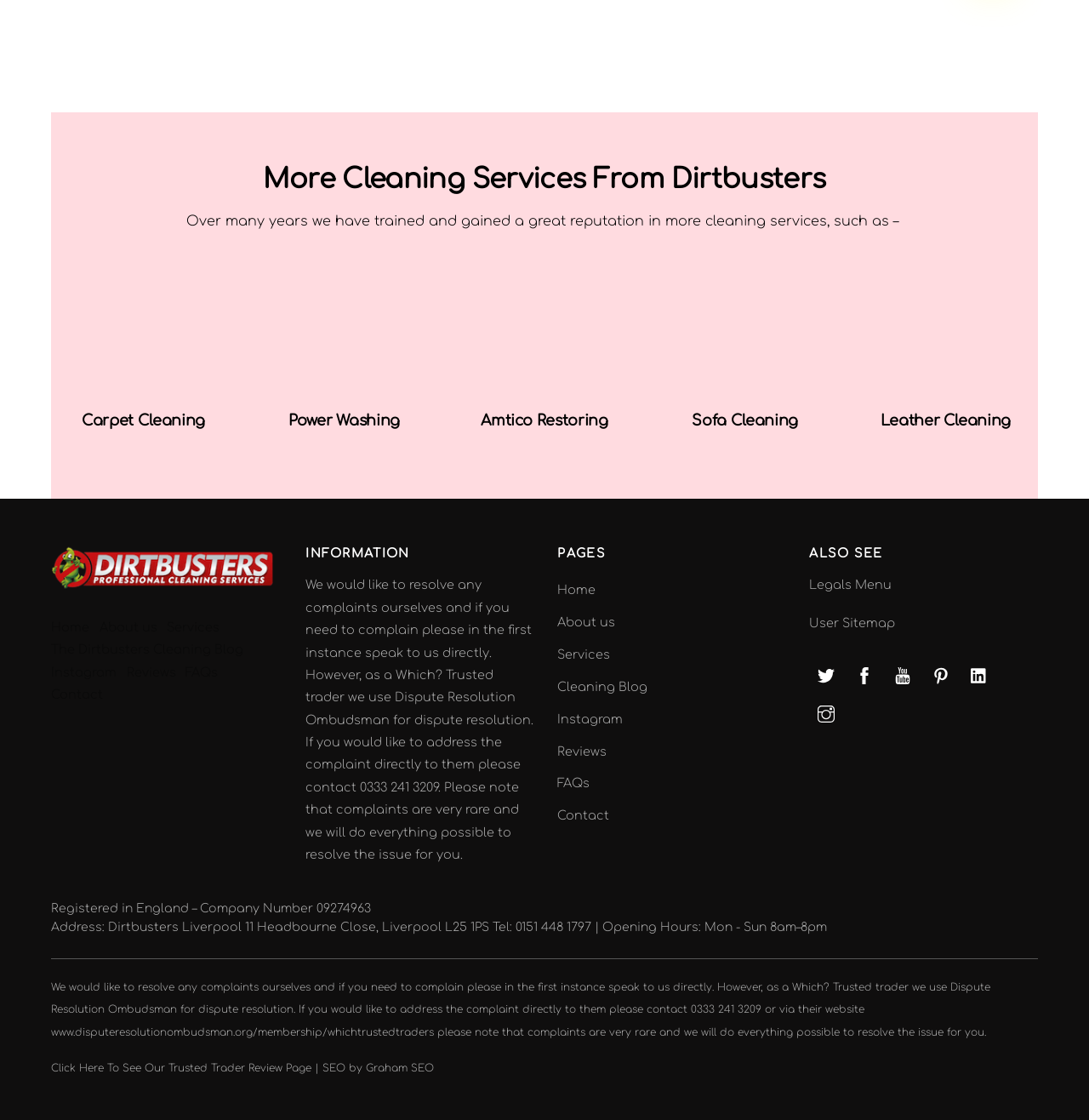What is the company name of the cleaning services?
Please give a detailed and elaborate explanation in response to the question.

The company name is mentioned in the logo at the top of the webpage, and also in the text 'More Cleaning Services From Dirtbusters'.